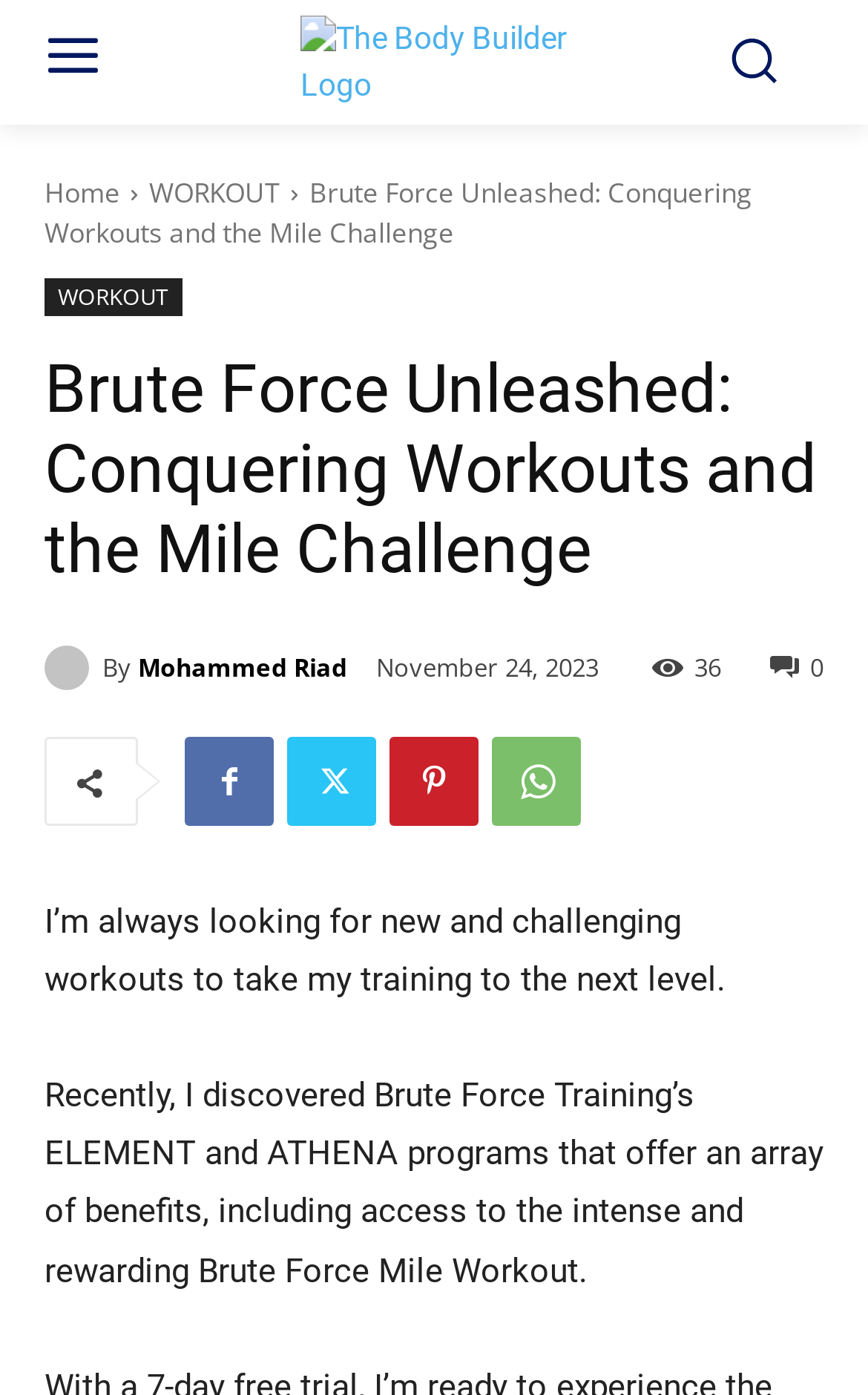Answer the question using only one word or a concise phrase: What is the name of the author?

Mohammed Riad